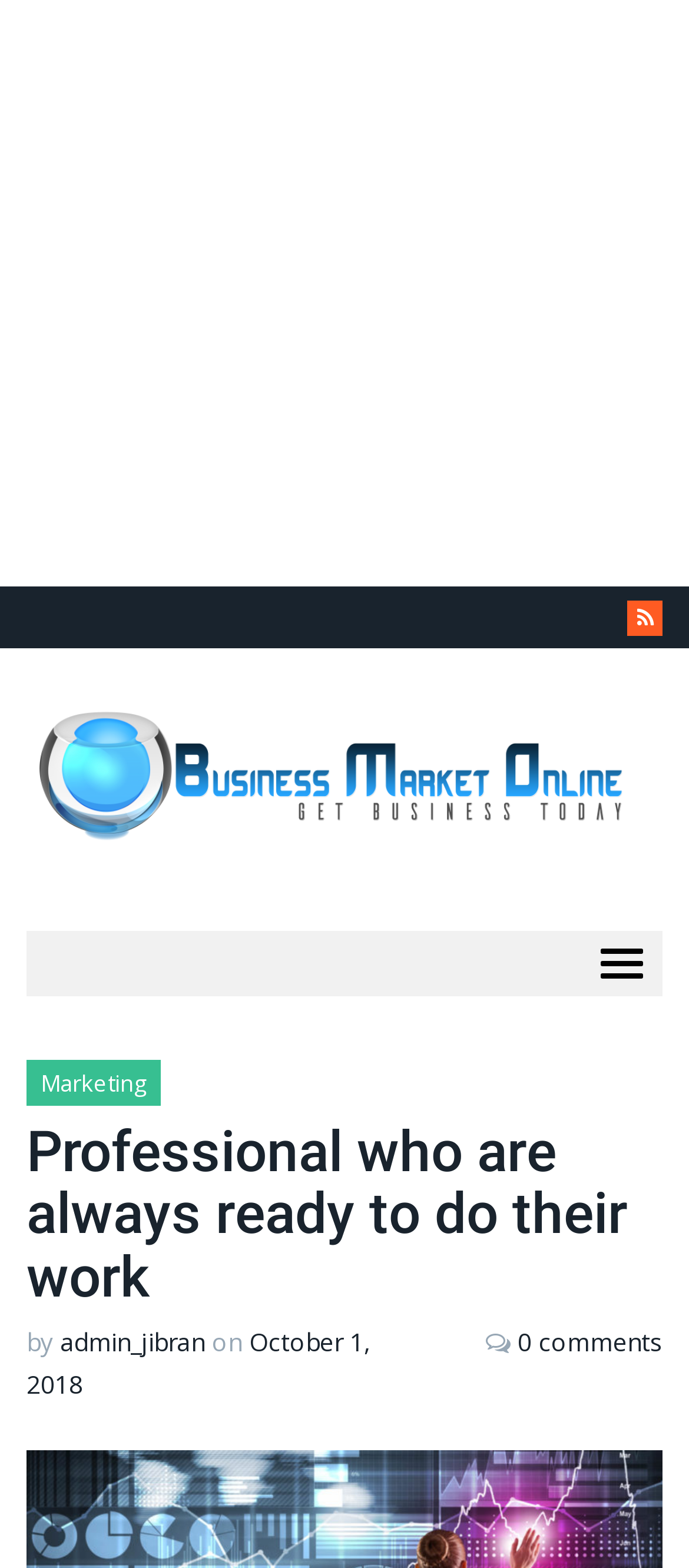Answer in one word or a short phrase: 
How many comments does the article have?

0 comments